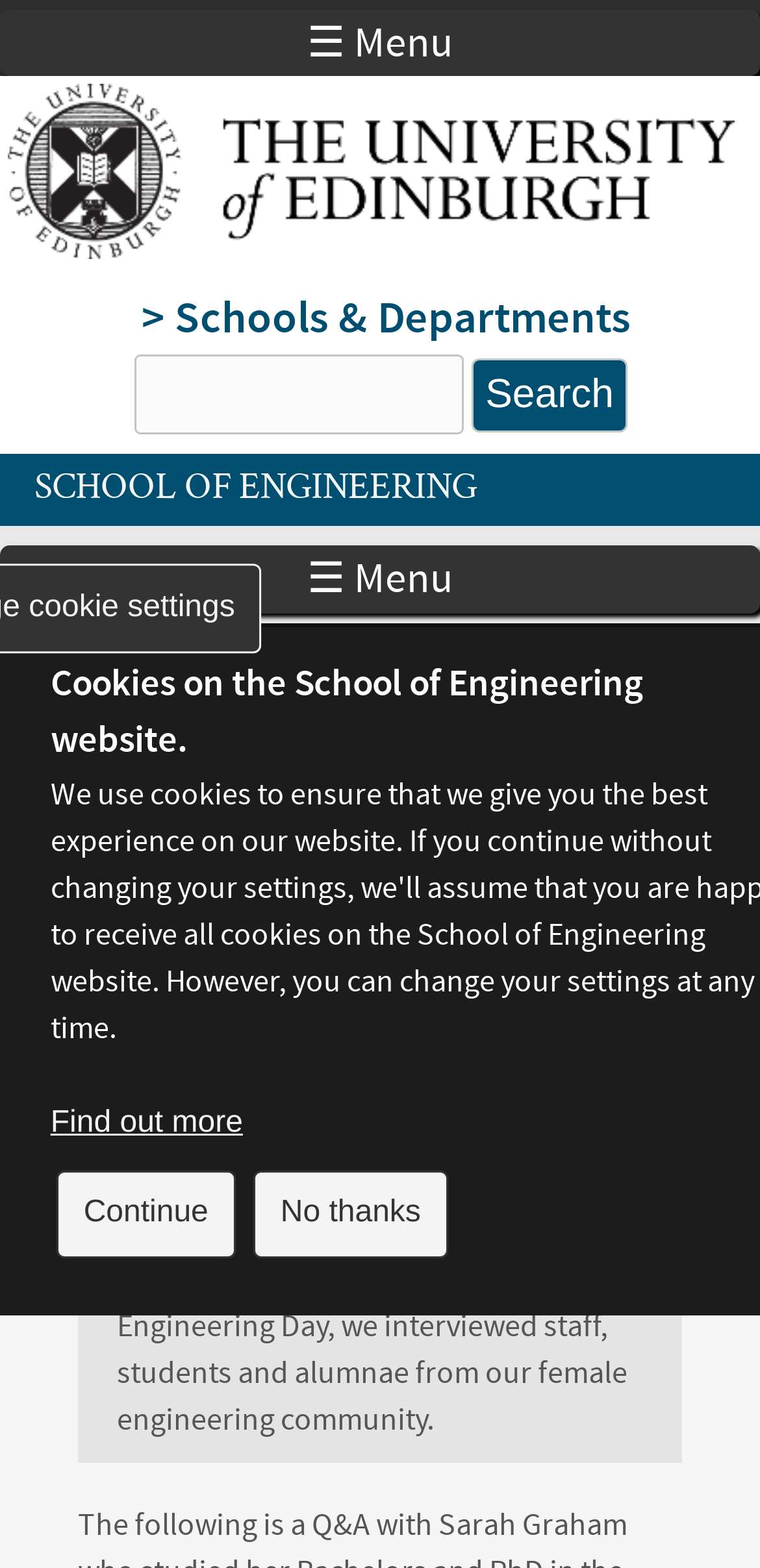What is the purpose of the webpage?
Please answer using one word or phrase, based on the screenshot.

To celebrate International Women in Engineering Day